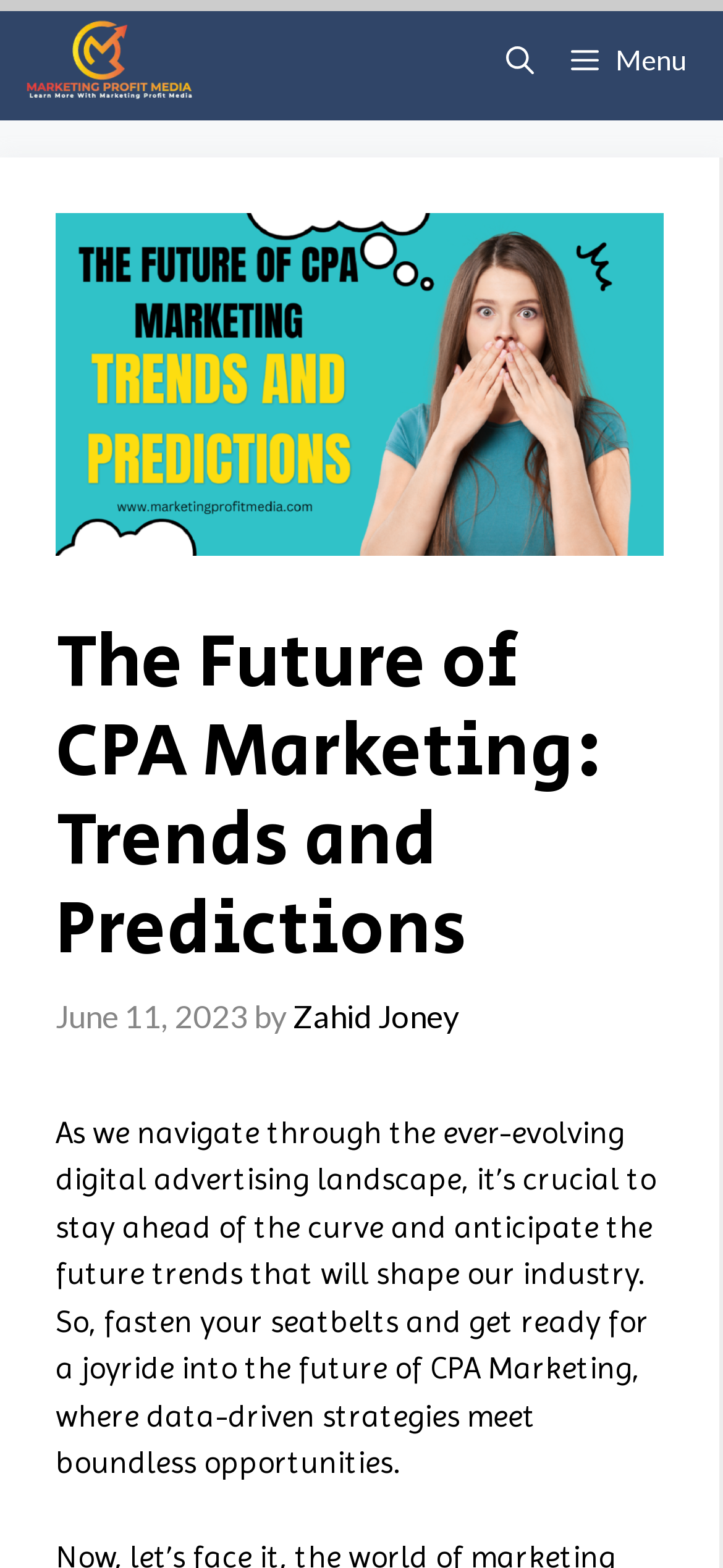Can you give a comprehensive explanation to the question given the content of the image?
What is the date of the article?

I found the date by examining the time element below the main heading, which contains the static text 'June 11, 2023'.